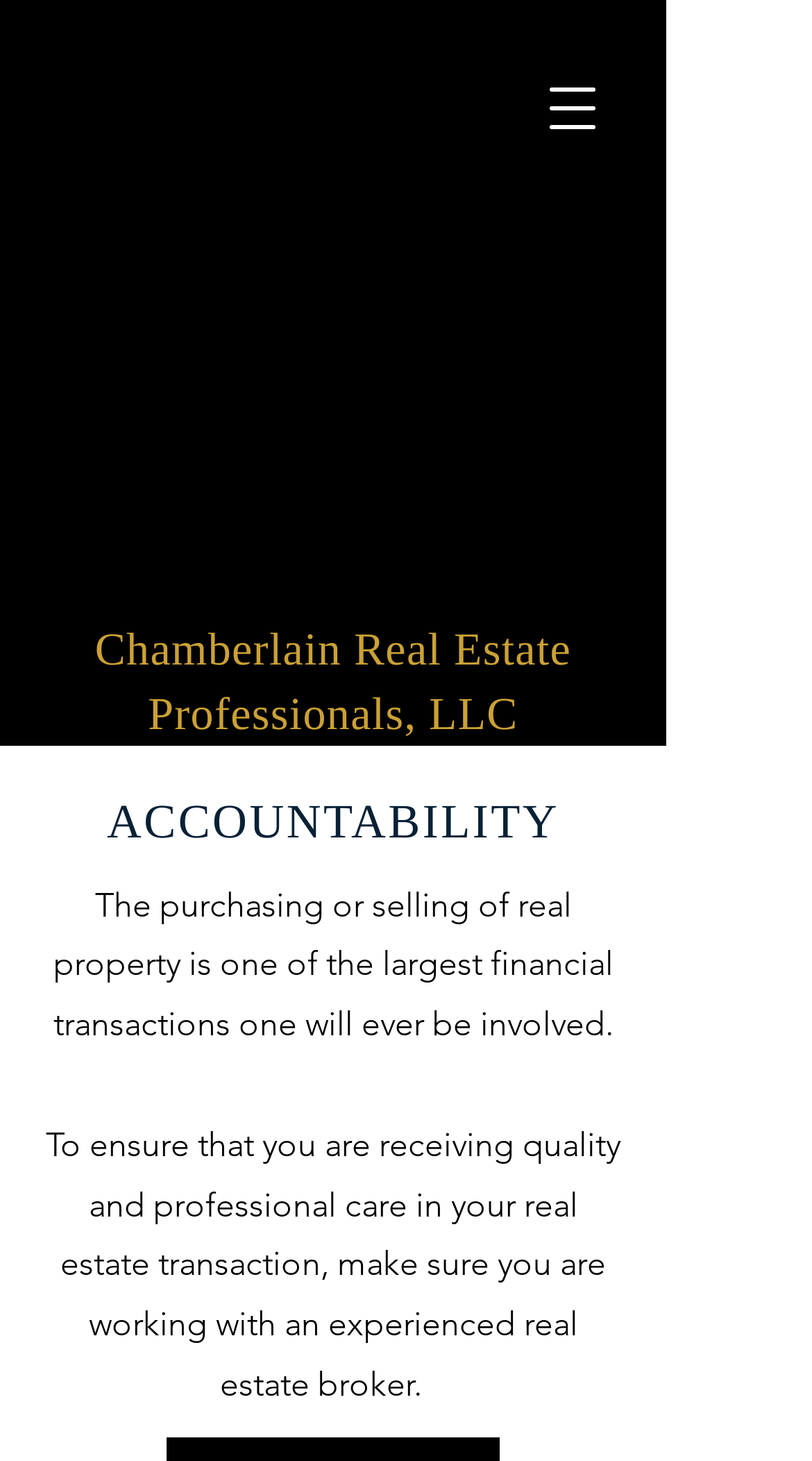Answer with a single word or phrase: 
What is one of the largest financial transactions one will ever be involved in?

Purchasing or selling of real property